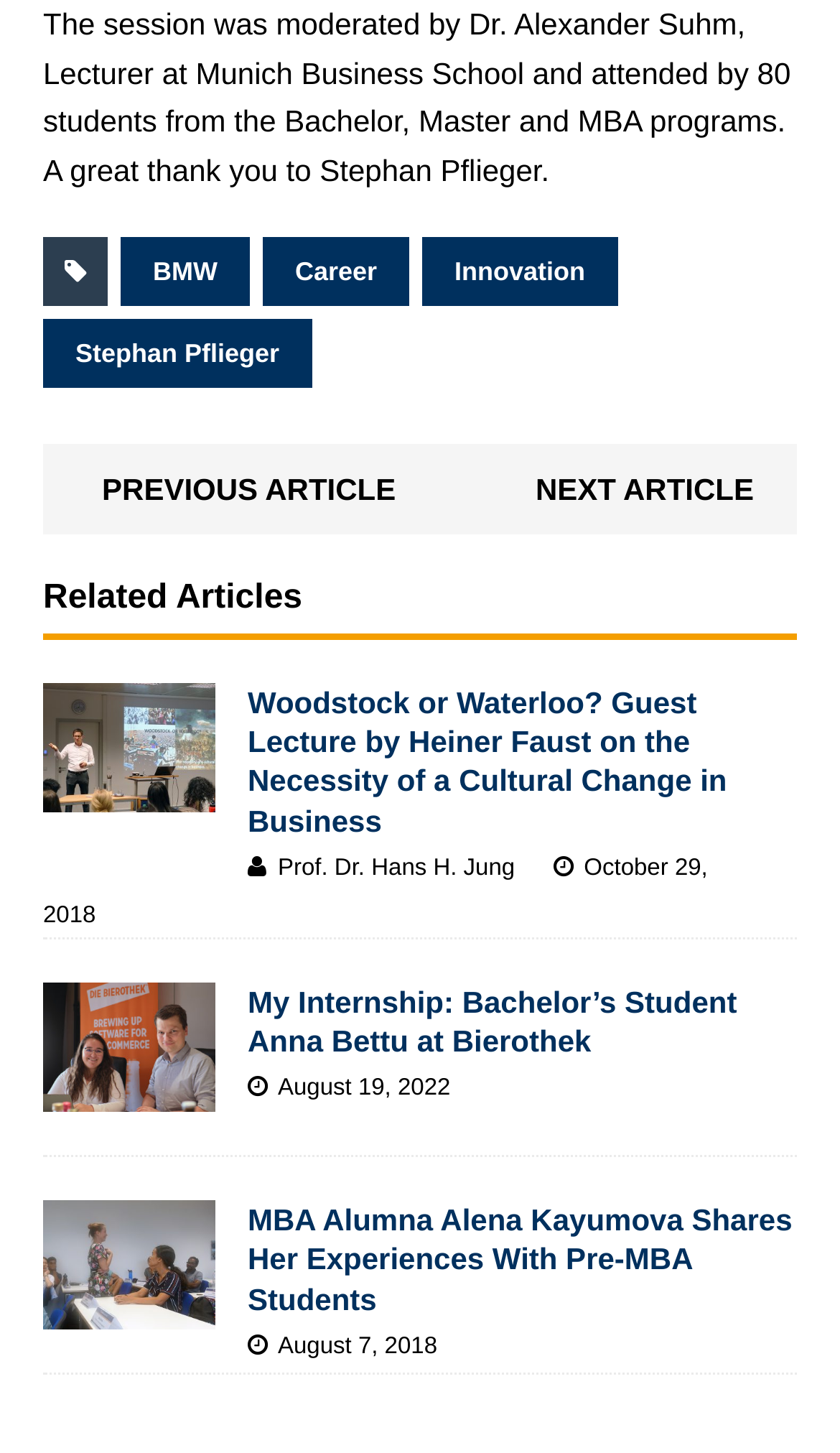Determine the bounding box for the described UI element: "Stephan Pflieger".

[0.051, 0.219, 0.371, 0.267]